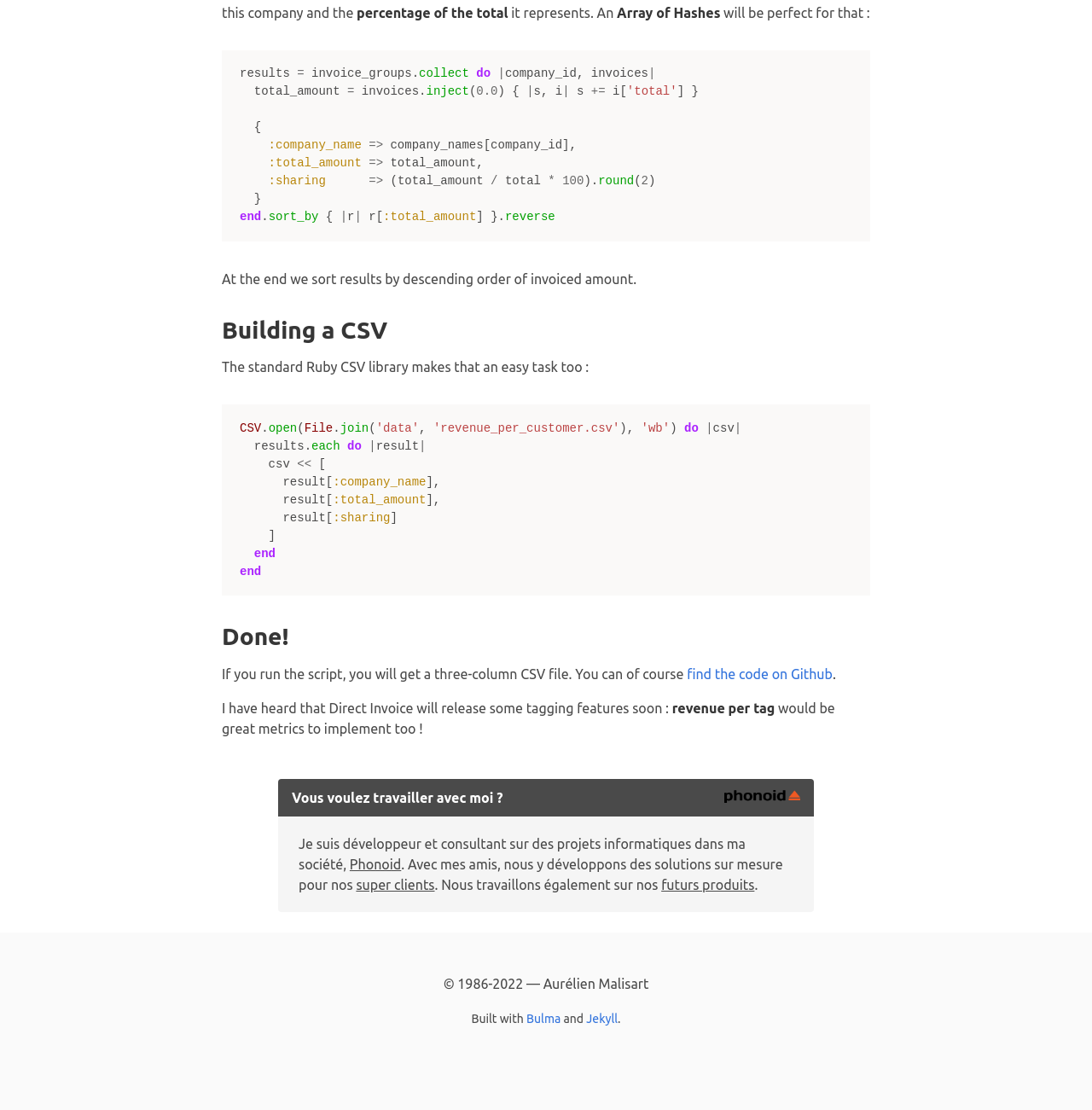Kindly respond to the following question with a single word or a brief phrase: 
What is the purpose of the code snippet?

To build a CSV